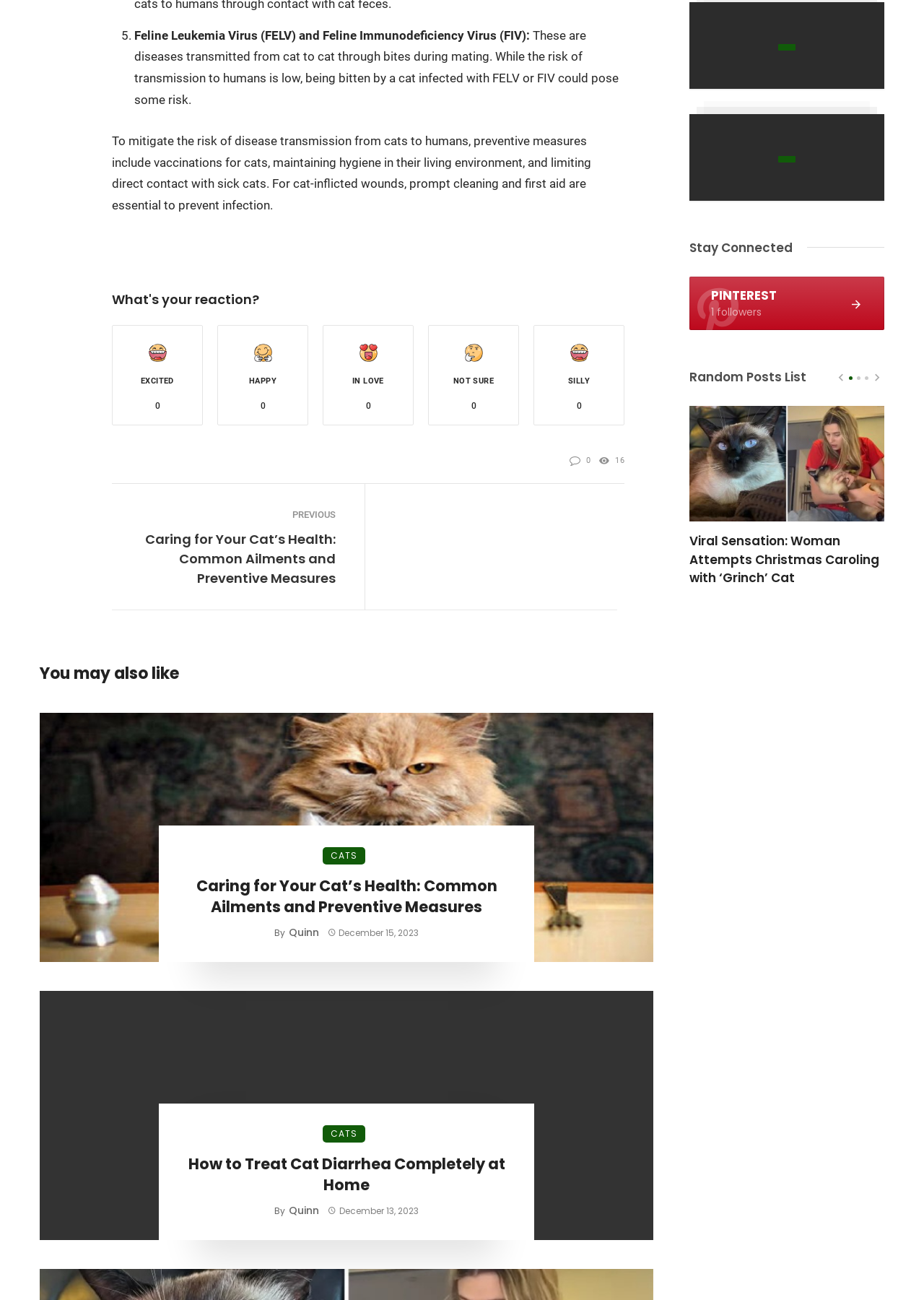Please use the details from the image to answer the following question comprehensively:
What is the topic of the article?

I determined the answer by looking at the heading 'Caring for Your Cat’s Health: Common Ailments and Preventive Measures' which is a prominent element on the webpage, indicating that the topic of the article is related to cat health.